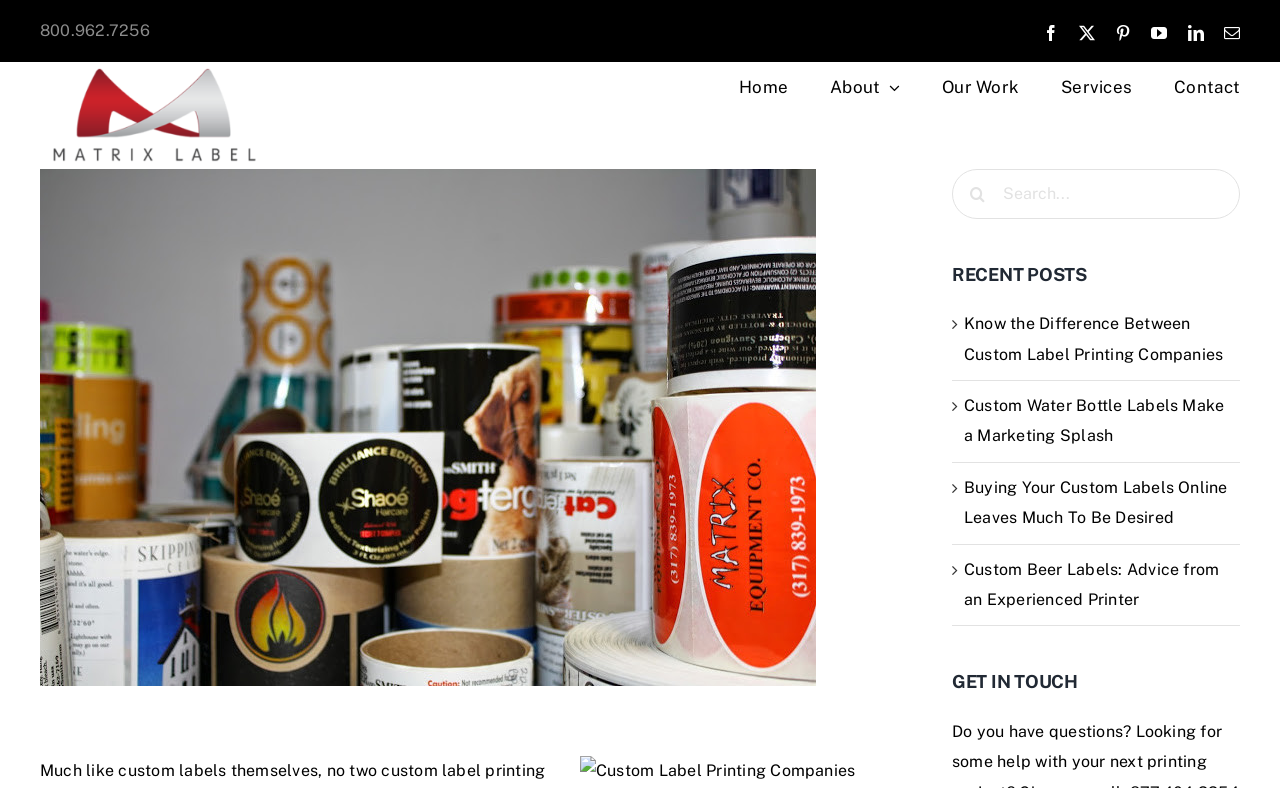Determine the bounding box coordinates of the area to click in order to meet this instruction: "Read the recent post about custom label printing companies".

[0.753, 0.399, 0.956, 0.461]